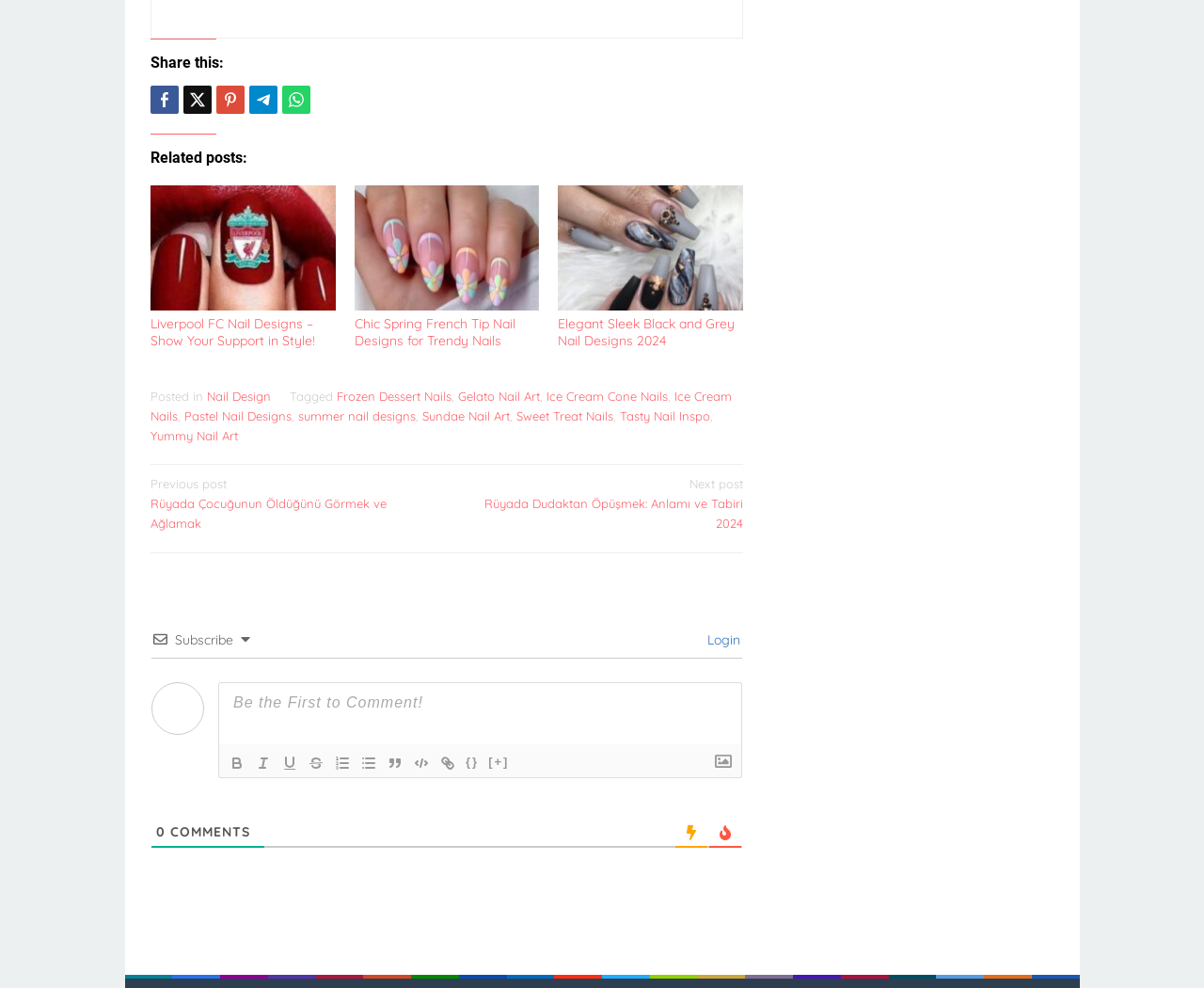Please find the bounding box for the following UI element description. Provide the coordinates in (top-left x, top-left y, bottom-right x, bottom-right y) format, with values between 0 and 1: [1]

None